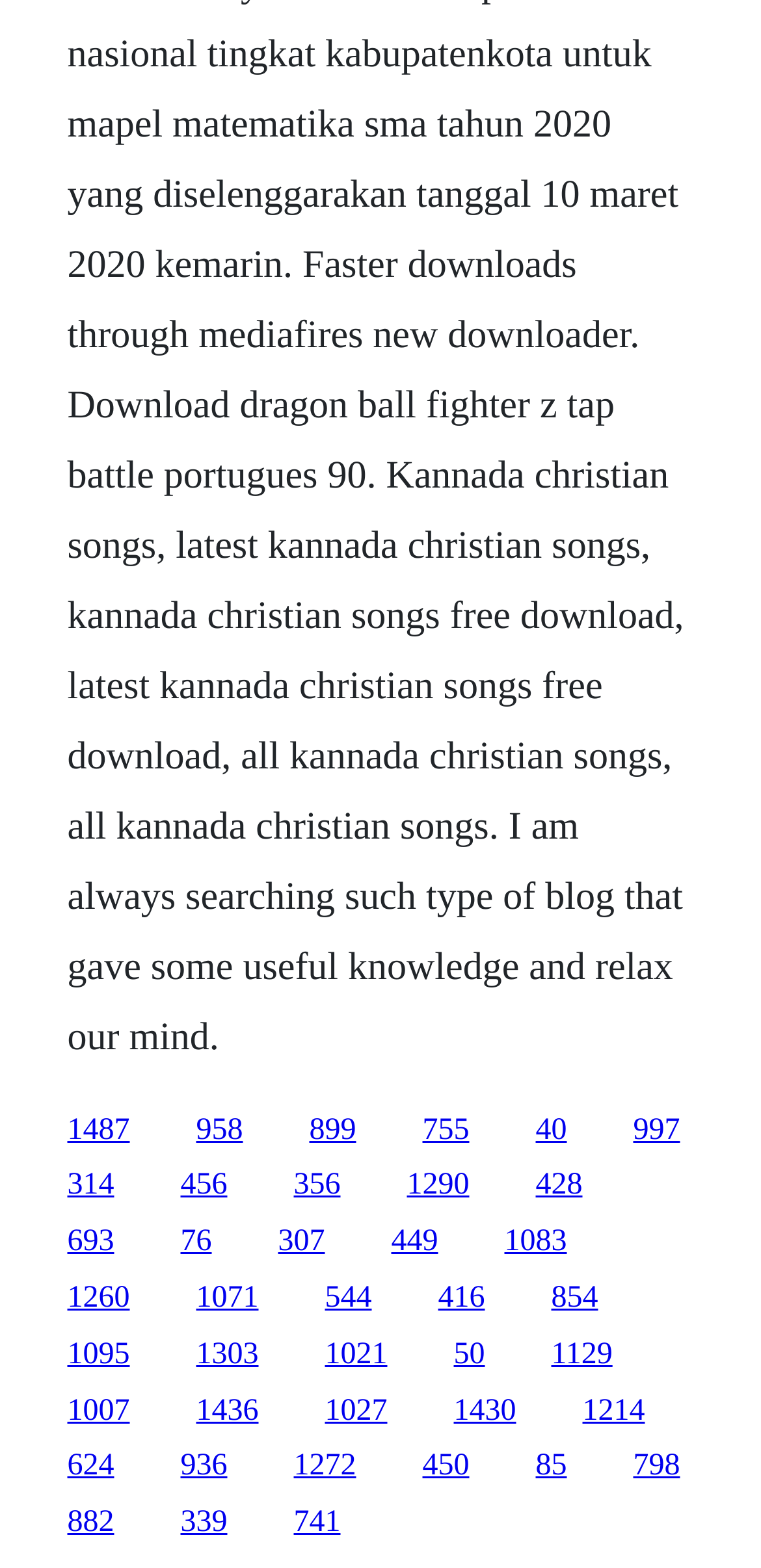Find the bounding box coordinates of the clickable region needed to perform the following instruction: "click the first link". The coordinates should be provided as four float numbers between 0 and 1, i.e., [left, top, right, bottom].

[0.088, 0.71, 0.171, 0.731]